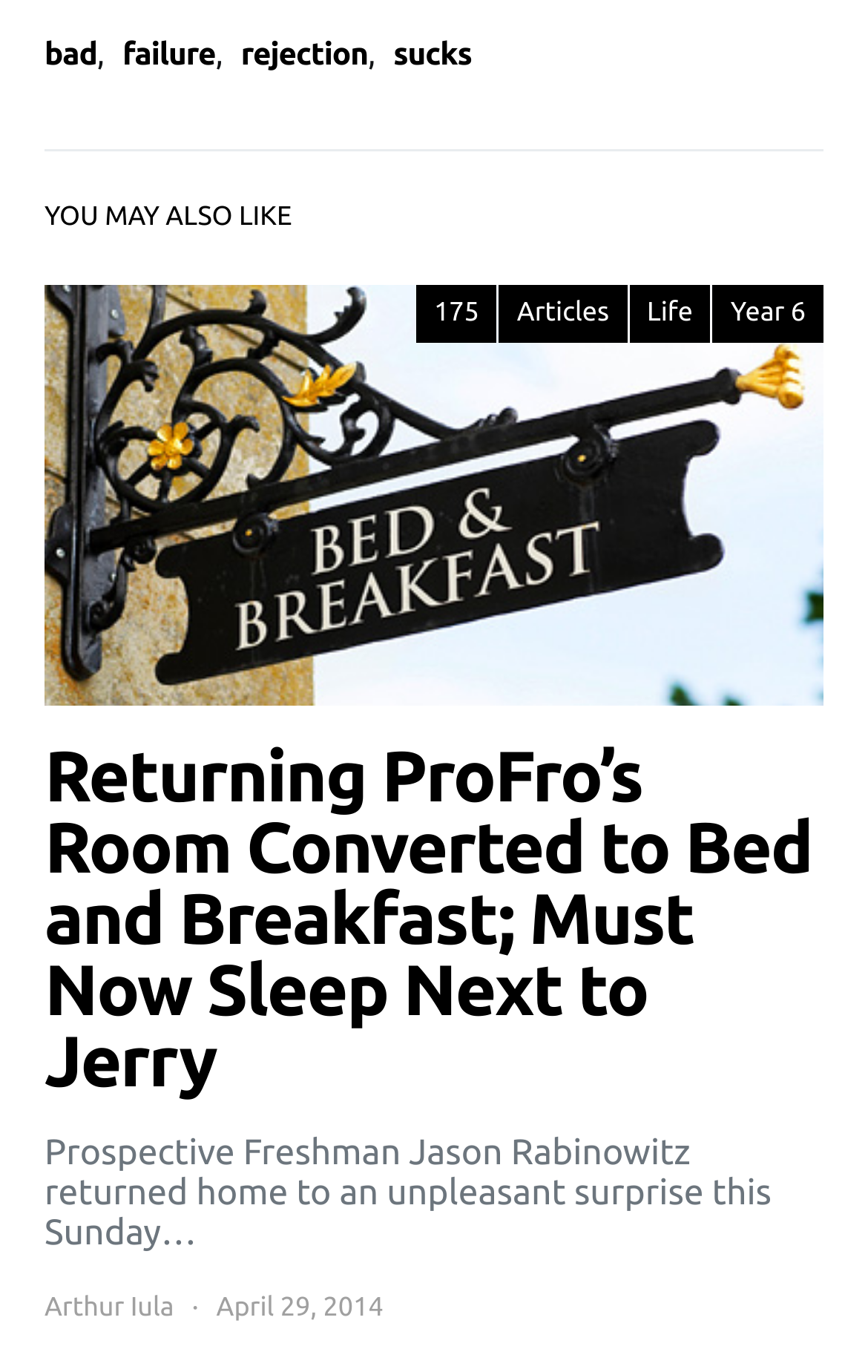Based on the image, provide a detailed response to the question:
Who wrote the article?

I searched for the author's name, which is usually located at the bottom of the article. I found the link 'Arthur Iula' at the bottom of the page, which suggests that Arthur Iula is the author of the article.